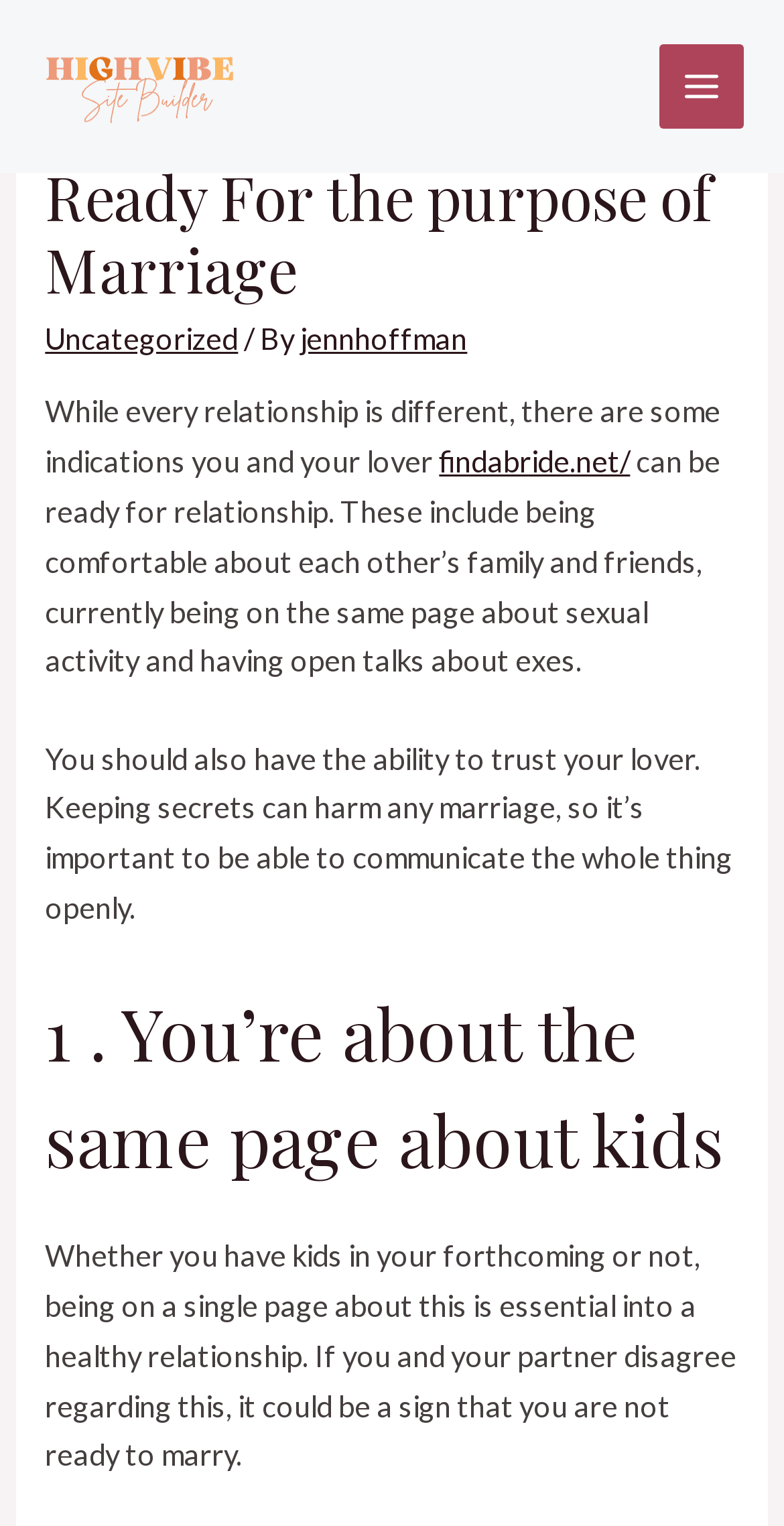What is the website of the linked resource?
Please give a detailed answer to the question using the information shown in the image.

The linked resource is mentioned in the article as 'findabride.net/', which is likely a website that provides information or services related to relationships or marriage.